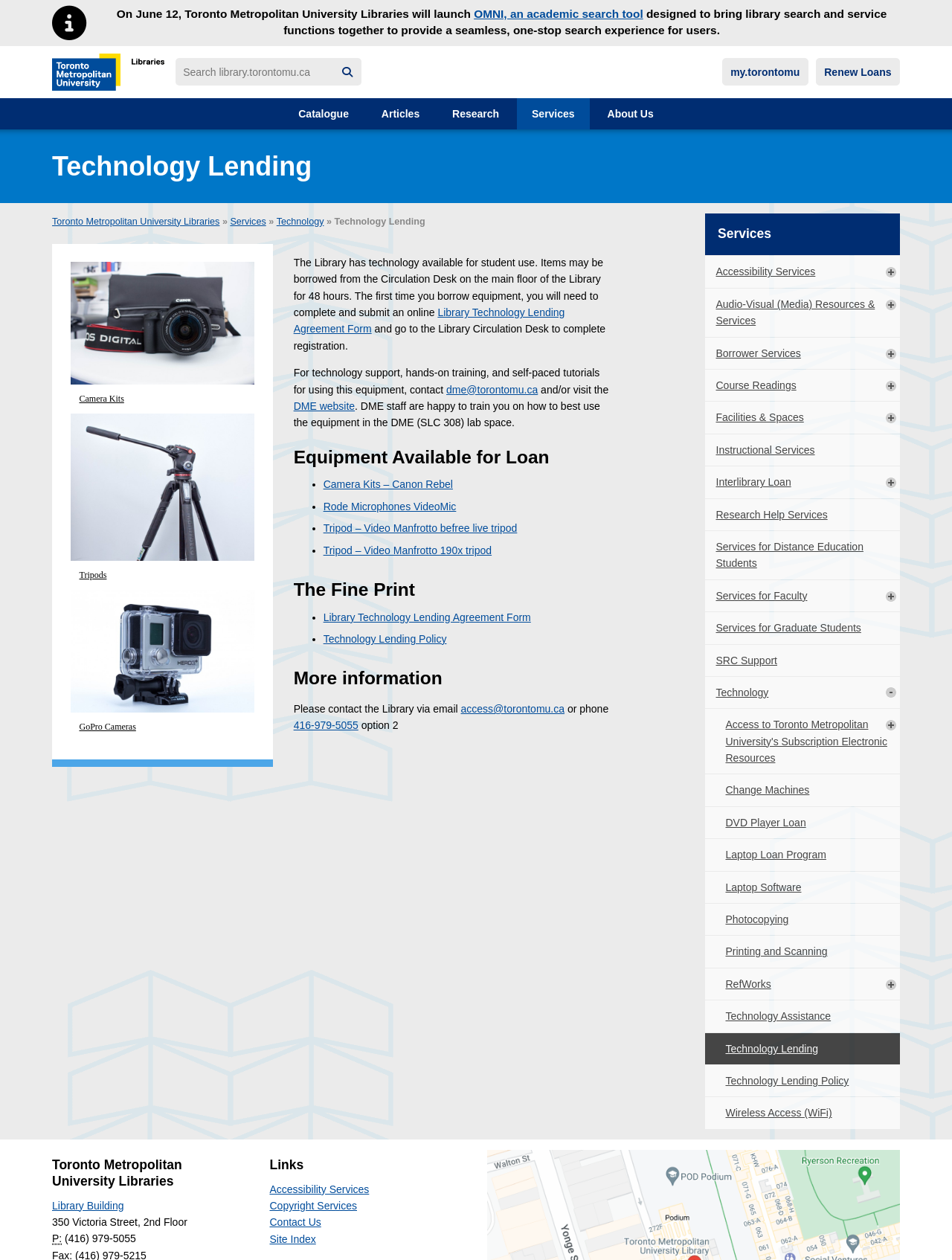Highlight the bounding box coordinates of the element you need to click to perform the following instruction: "Search library."

[0.184, 0.046, 0.379, 0.068]